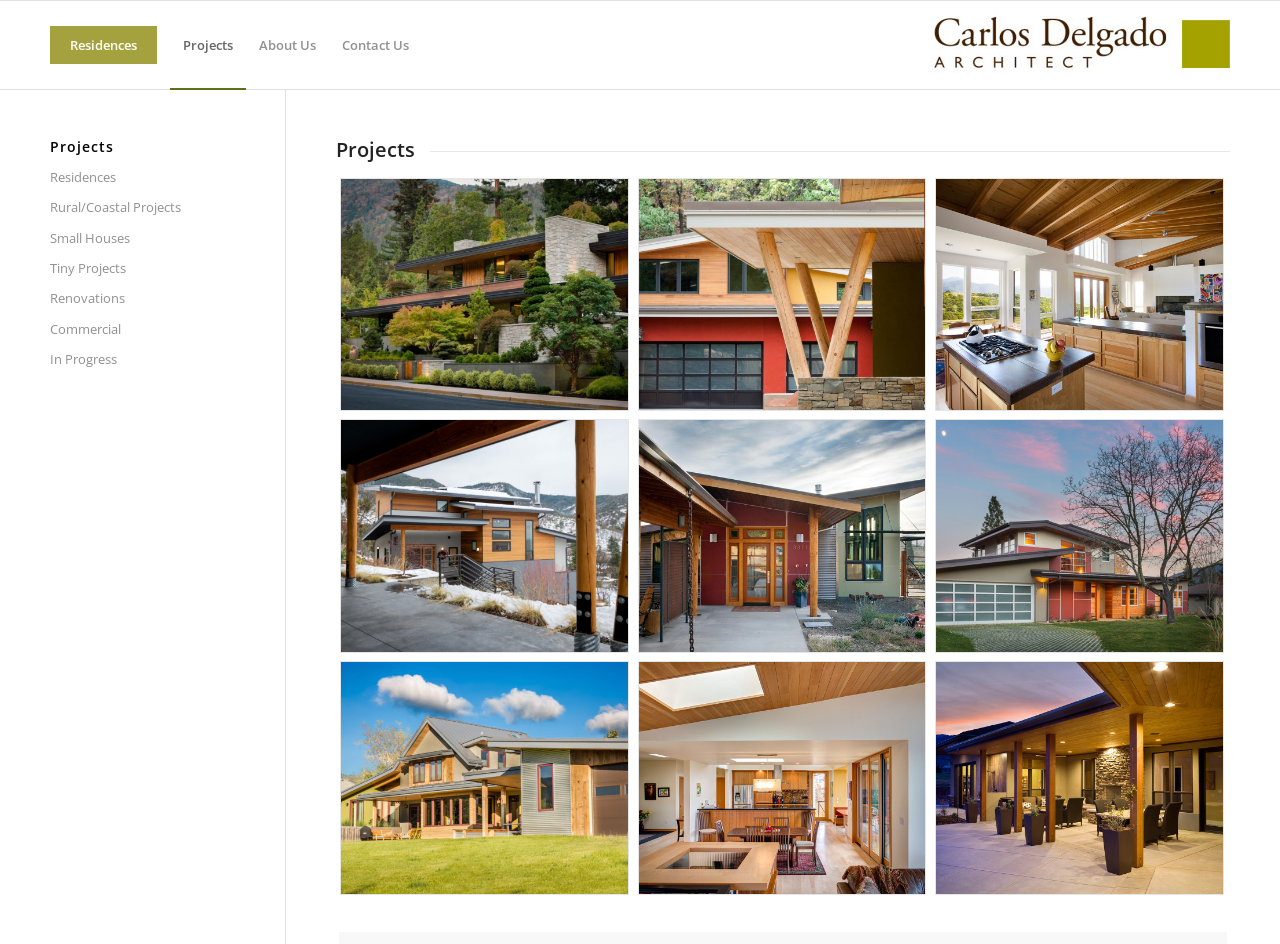Specify the bounding box coordinates of the area to click in order to execute this command: 'View the 'Delgado Architect Angled Wood Posts, Canted Wood Posts' project'. The coordinates should consist of four float numbers ranging from 0 to 1, and should be formatted as [left, top, right, bottom].

[0.499, 0.189, 0.723, 0.435]